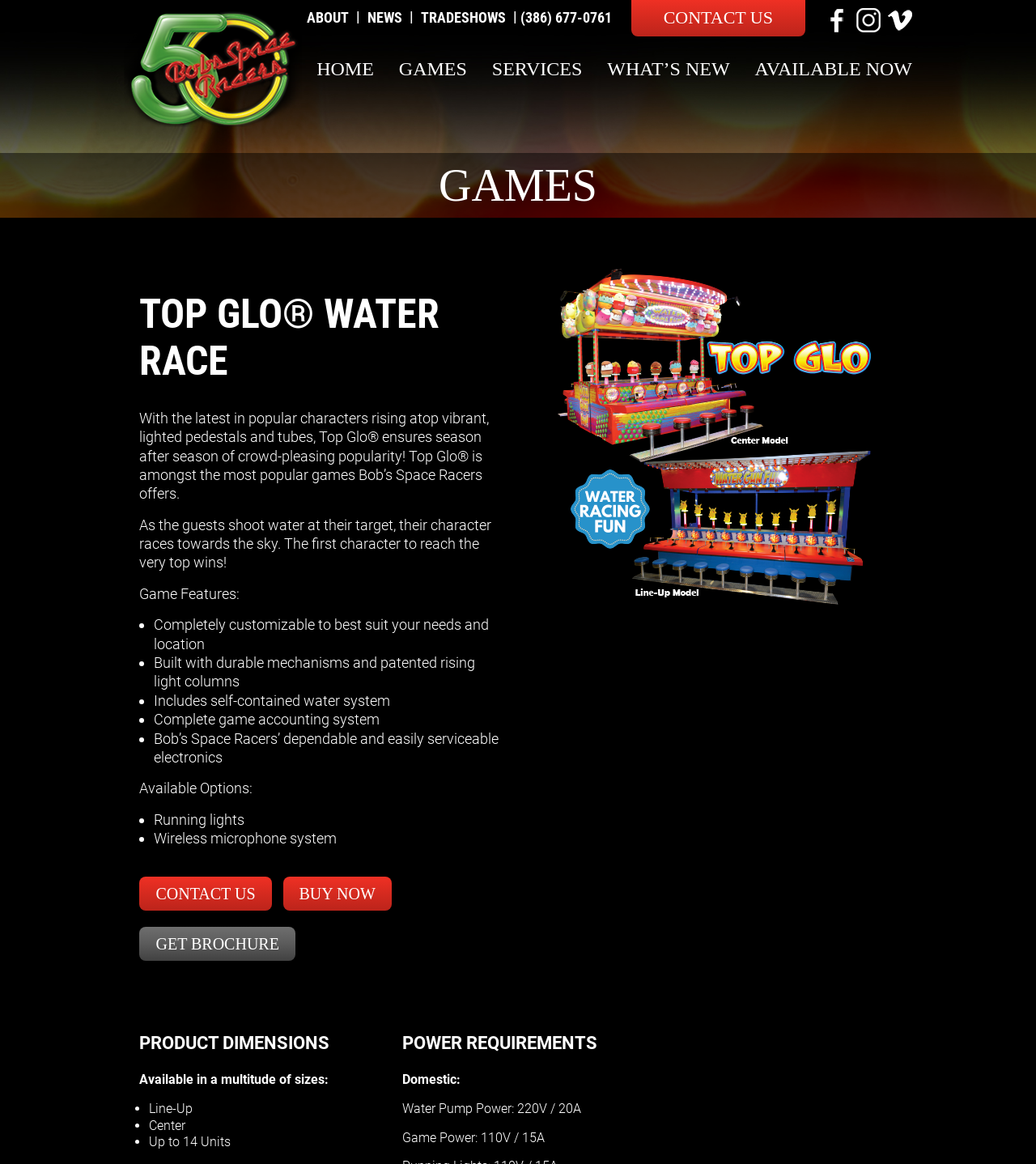Locate the bounding box coordinates of the element's region that should be clicked to carry out the following instruction: "Visit the Facebook page". The coordinates need to be four float numbers between 0 and 1, i.e., [left, top, right, bottom].

None